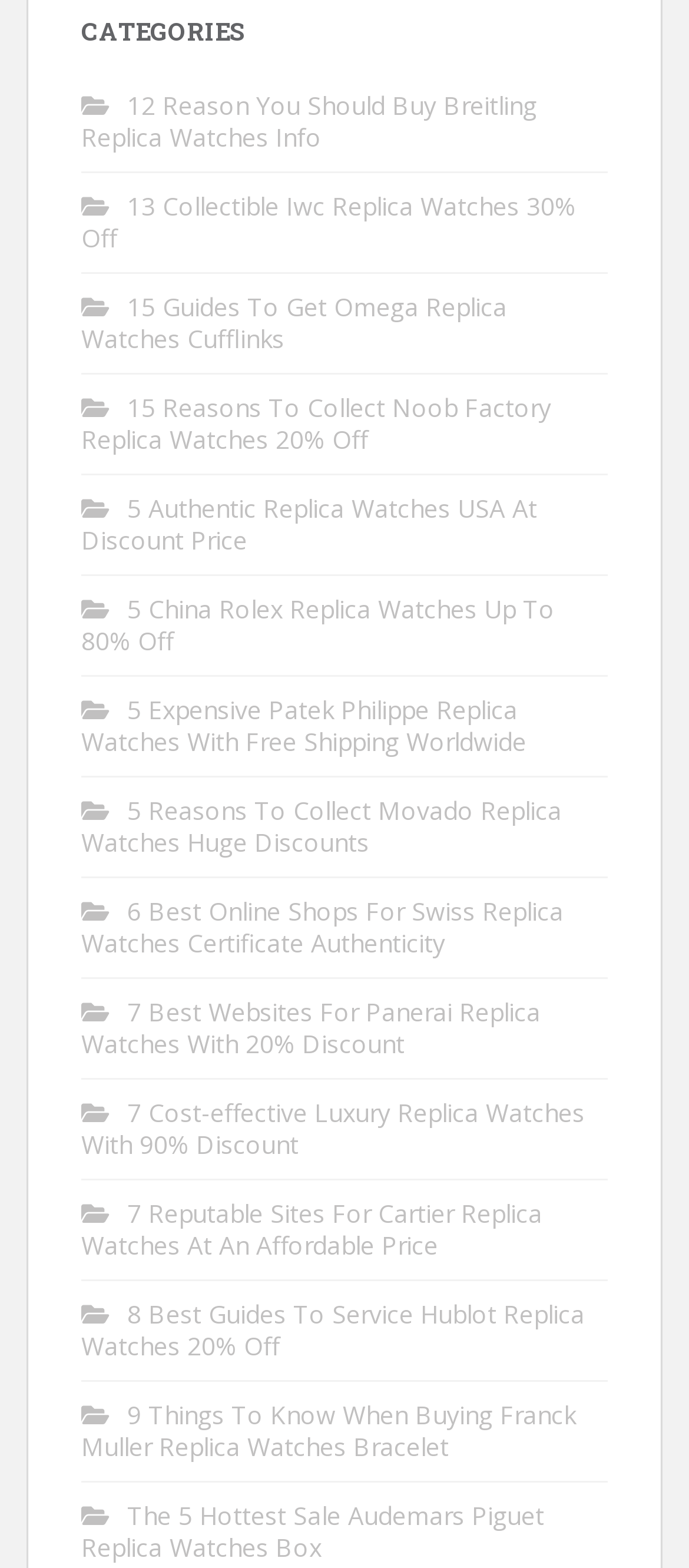Please identify the bounding box coordinates of the element that needs to be clicked to perform the following instruction: "Check the 5 hottest sale Audemars Piguet replica watches box".

[0.118, 0.955, 0.79, 0.997]